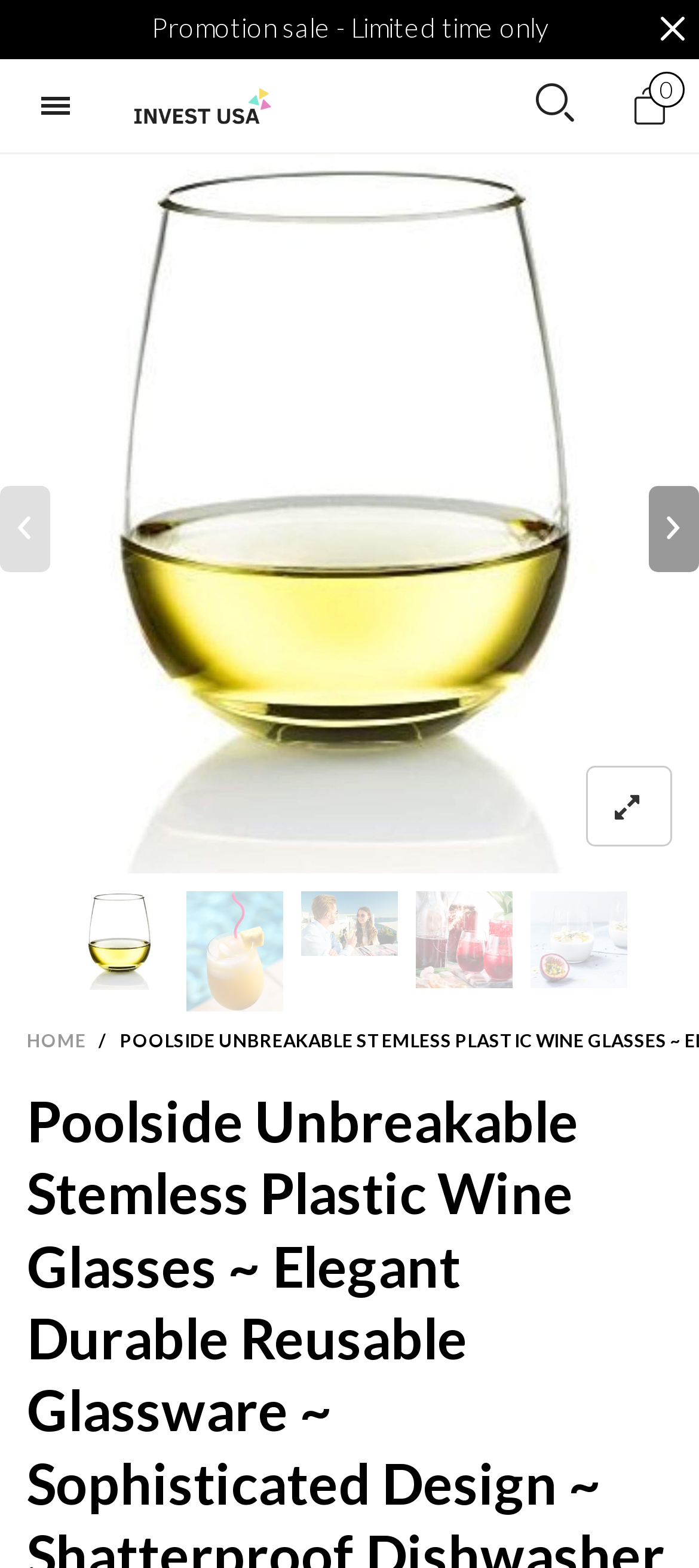What is the name of the product?
Refer to the image and respond with a one-word or short-phrase answer.

Poolside Unbreakable Stemless Plastic Wine Glasses